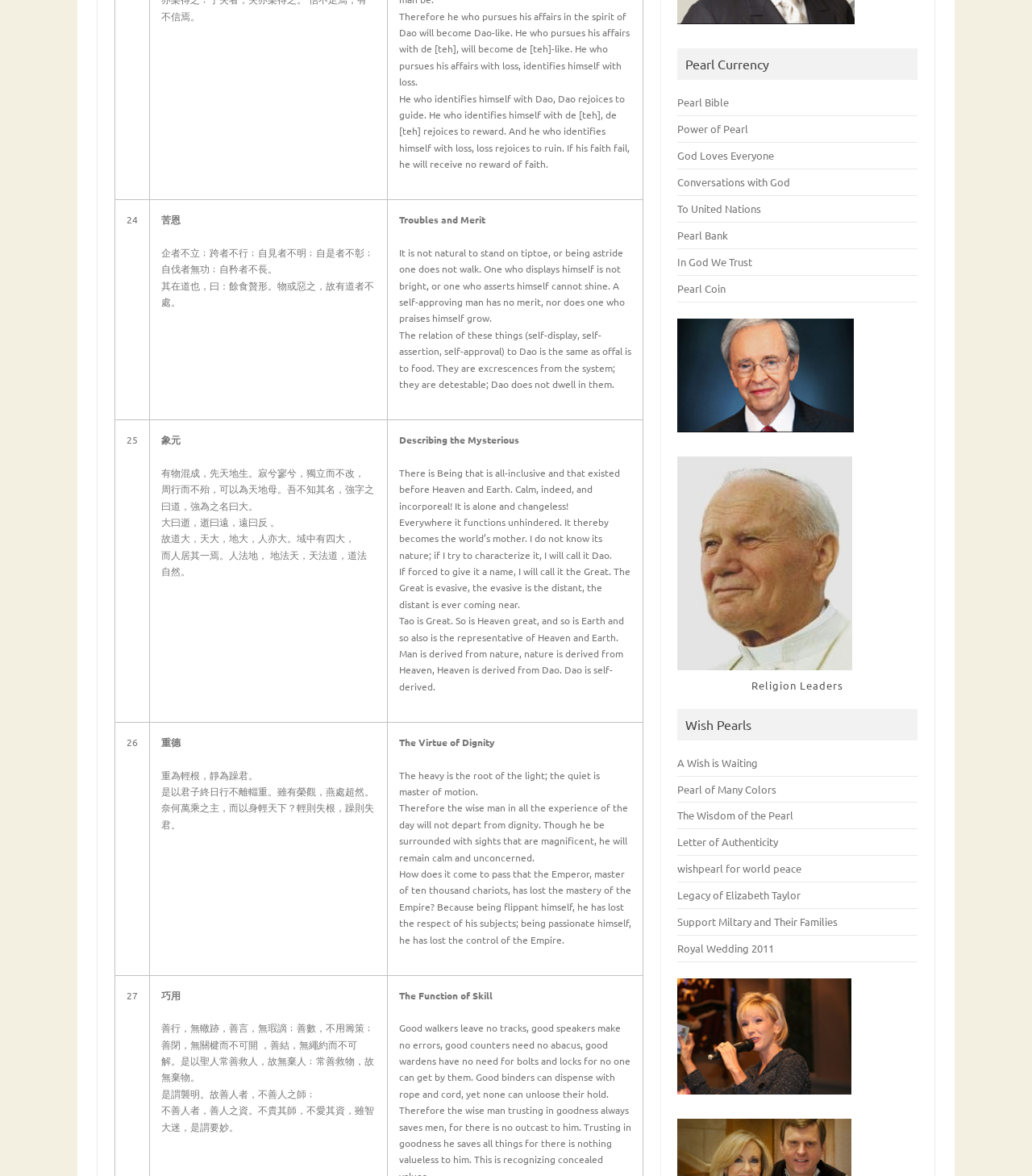What is the purpose of the 'Wish Pearls' section?
Using the image, answer in one word or phrase.

To make a wish